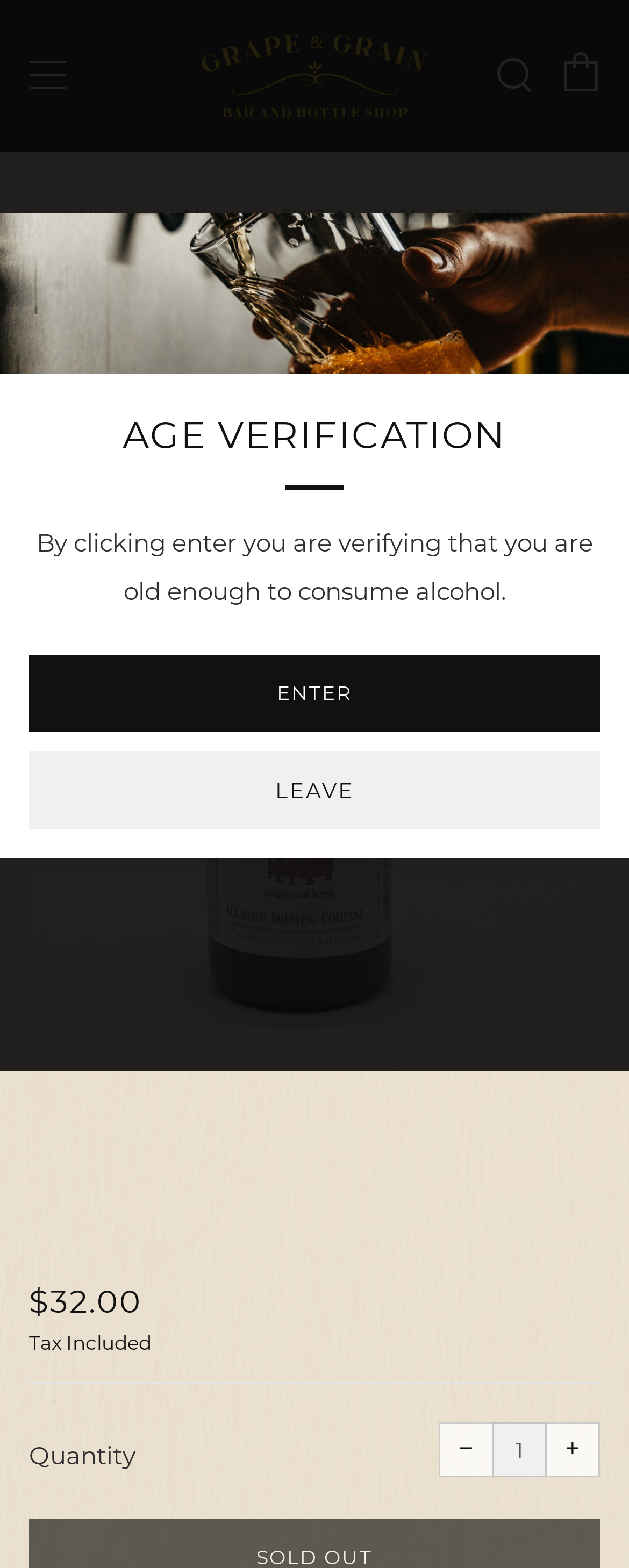Using the given element description, provide the bounding box coordinates (top-left x, top-left y, bottom-right x, bottom-right y) for the corresponding UI element in the screenshot: alt="Grape And Grain"

[0.321, 0.01, 0.679, 0.087]